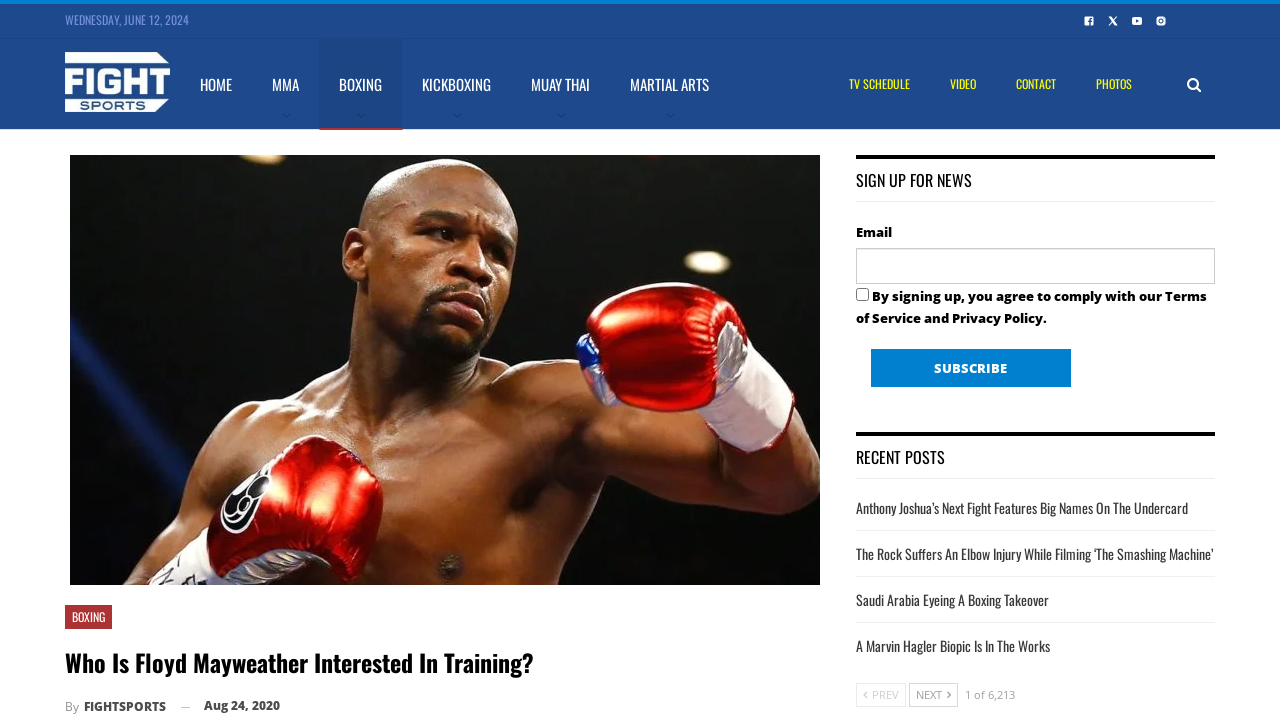Write an exhaustive caption that covers the webpage's main aspects.

The webpage appears to be a sports news website, specifically focused on combat sports like boxing, MMA, and kickboxing. At the top of the page, there are social media links to Facebook, Twitter, YouTube, and Instagram, accompanied by their respective icons. 

Below the social media links, there is a horizontal navigation bar with links to different sections of the website, including "HOME", "MMA", "BOXING", "KICKBOXING", "MUAY THAI", "MARTIAL ARTS", "TV SCHEDULE", "VIDEO", "CONTACT", and "PHOTOS". 

On the left side of the page, there is a section with a heading "Who Is Floyd Mayweather Interested In Training?" followed by a subheading "By FIGHTSPORTS" and a timestamp "Aug 24, 2020". 

To the right of the heading, there is a section with a call-to-action to "SIGN UP FOR NEWS" and a form to input an email address, along with a checkbox to agree to the website's terms of service and privacy policy, and a "Subscribe" button.

Below the sign-up form, there is a section titled "RECENT POSTS" with four links to recent news articles, including "Anthony Joshua’s Next Fight Features Big Names On The Undercard", "The Rock Suffers An Elbow Injury While Filming ‘The Smashing Machine’", "Saudi Arabia Eyeing A Boxing Takeover", and "A Marvin Hagler Biopic Is In The Works". 

At the bottom of the page, there are navigation buttons to move to the previous or next page of recent posts, along with a pagination indicator showing that the current page is 1 of 6,213.